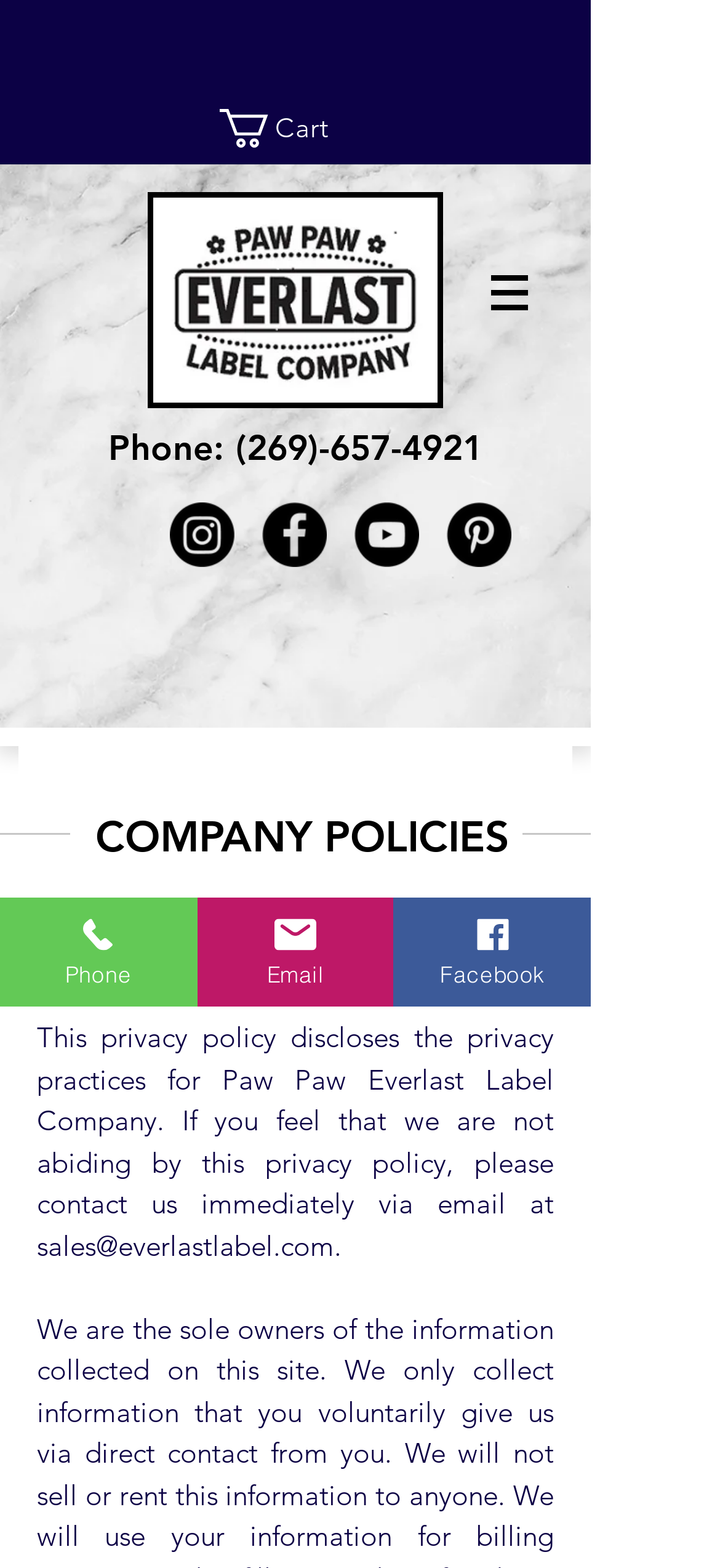Locate the bounding box coordinates of the clickable region necessary to complete the following instruction: "Open the Site navigation menu". Provide the coordinates in the format of four float numbers between 0 and 1, i.e., [left, top, right, bottom].

[0.618, 0.146, 0.795, 0.227]